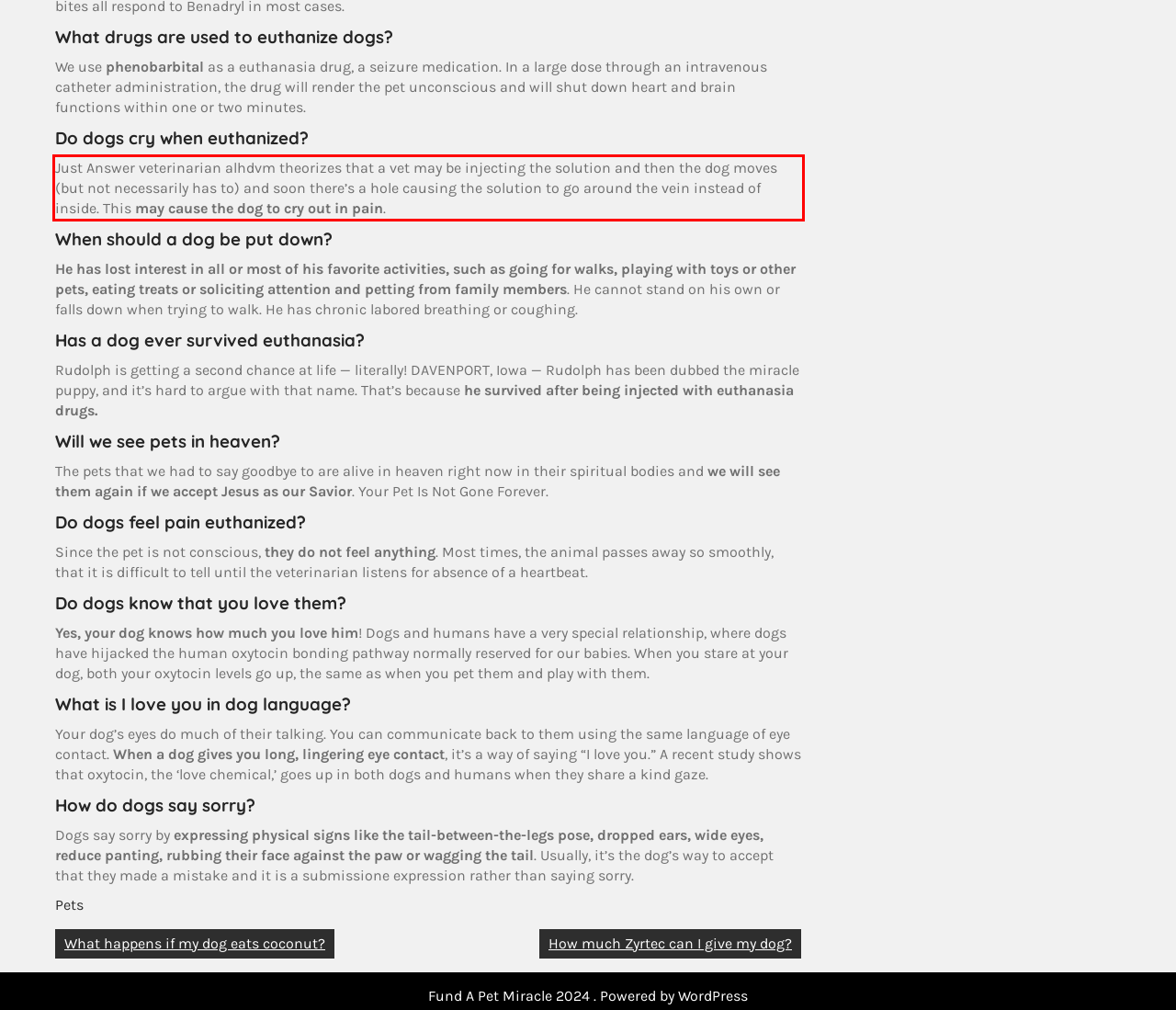You are presented with a screenshot containing a red rectangle. Extract the text found inside this red bounding box.

Just Answer veterinarian alhdvm theorizes that a vet may be injecting the solution and then the dog moves (but not necessarily has to) and soon there’s a hole causing the solution to go around the vein instead of inside. This may cause the dog to cry out in pain.